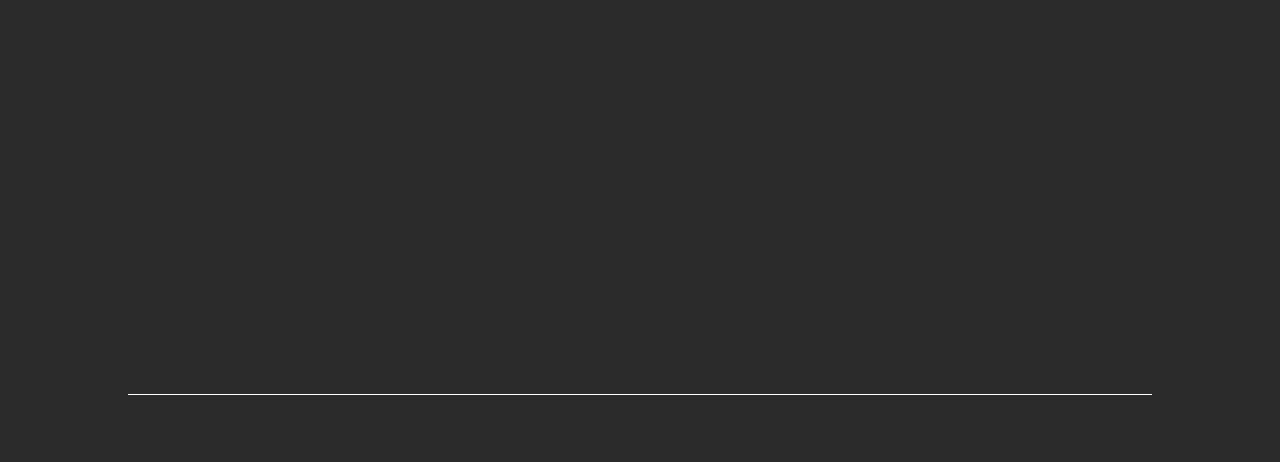Identify the bounding box coordinates of the part that should be clicked to carry out this instruction: "Visit the 'Store'".

None